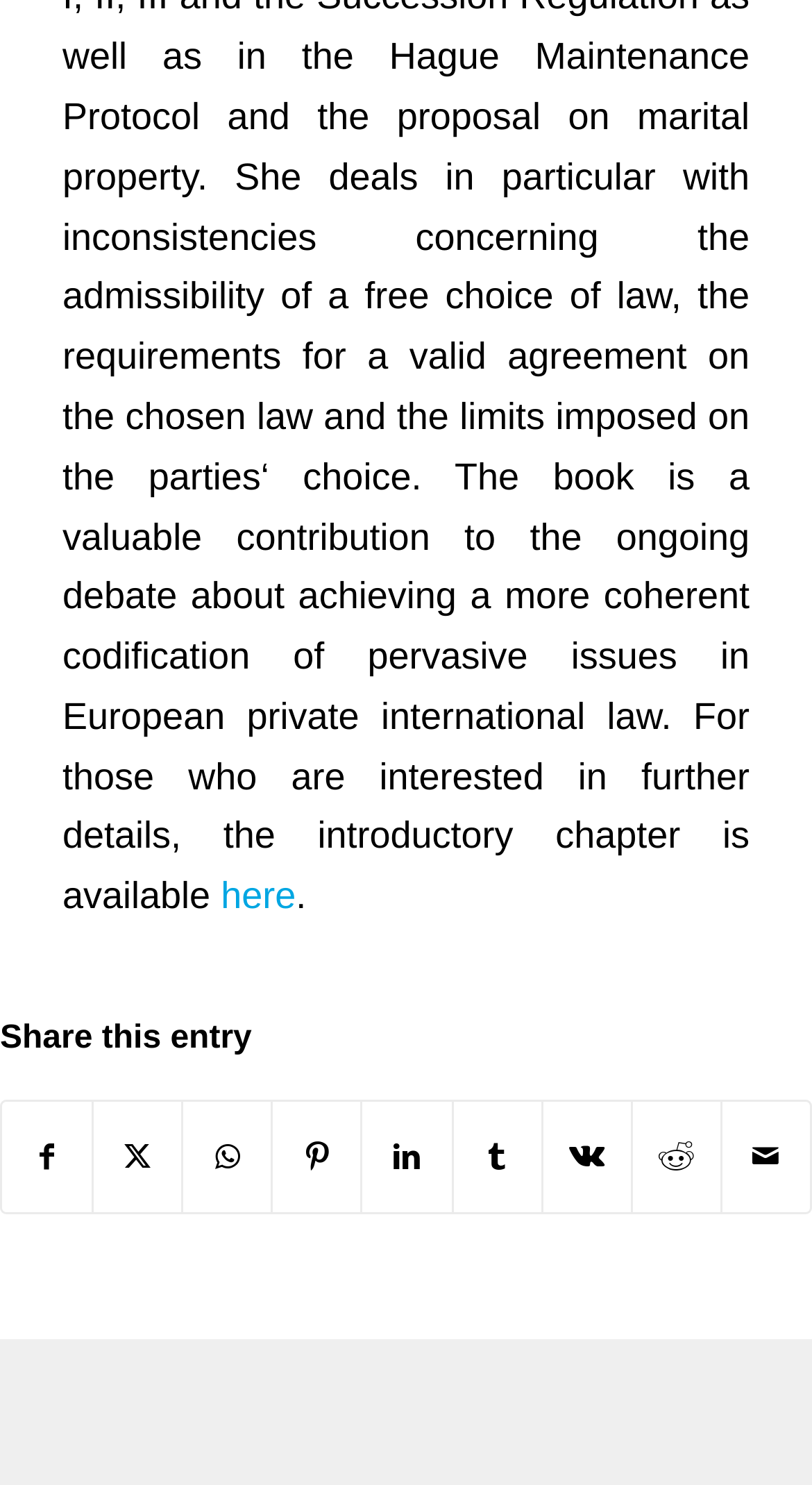Bounding box coordinates should be in the format (top-left x, top-left y, bottom-right x, bottom-right y) and all values should be floating point numbers between 0 and 1. Determine the bounding box coordinate for the UI element described as: here

[0.272, 0.589, 0.364, 0.618]